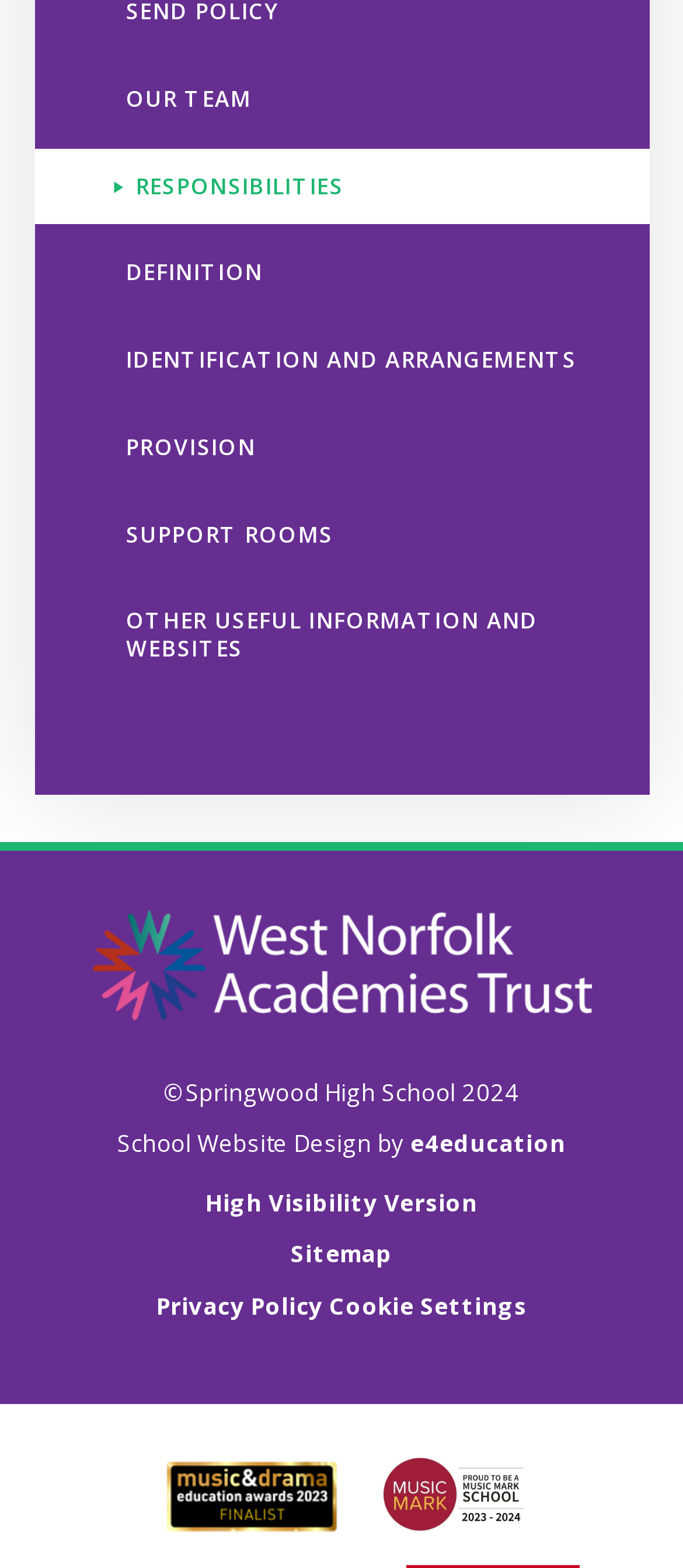What is the name of the award logo at the bottom of the page?
Give a comprehensive and detailed explanation for the question.

I found the answer by looking at the link element with the text 'National Music Educatin Awards logo' and its corresponding image element with the same text, which suggests that it is the name of the award logo at the bottom of the page.